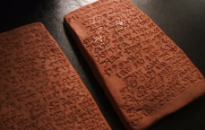What is the purpose of the tablets' display?
Ensure your answer is thorough and detailed.

The caption suggests that the setting of the image is a display or preservation context, emphasizing the importance of these tablets in understanding the origins of written communication.